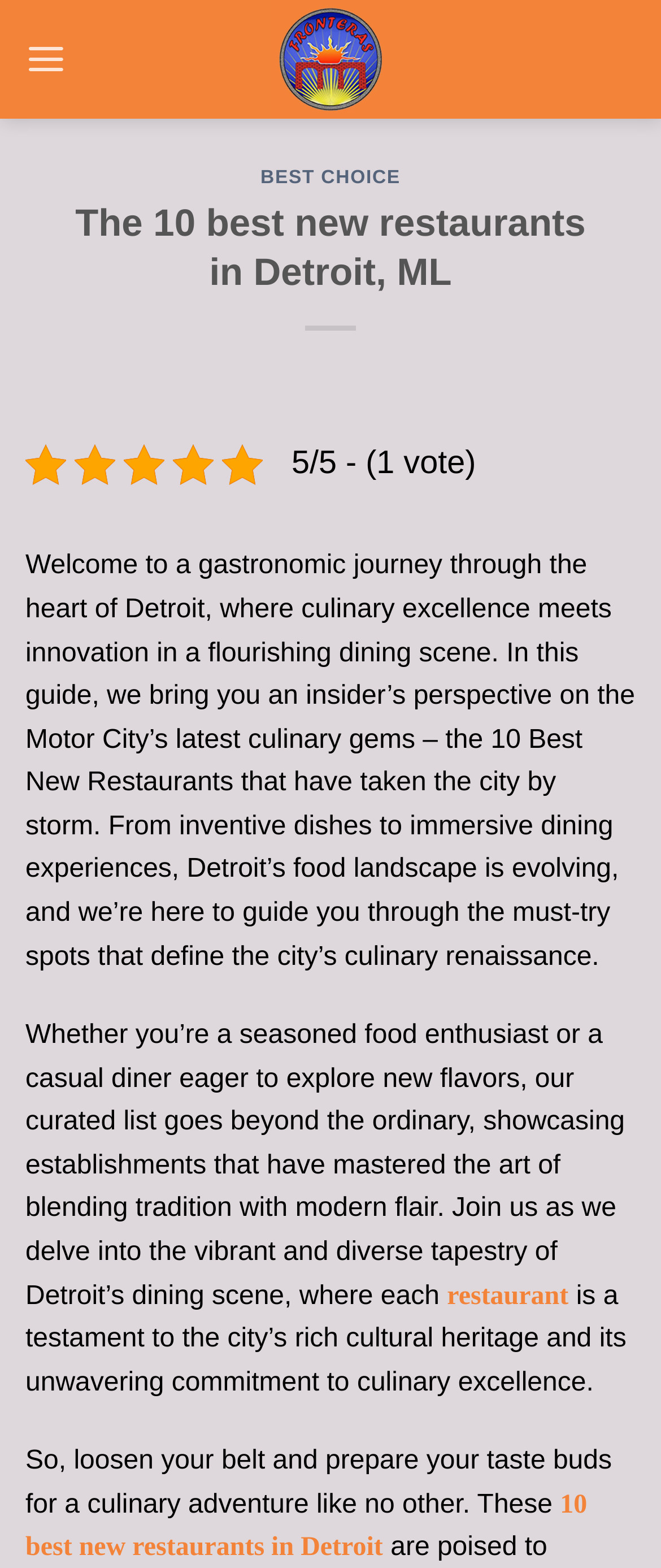What is the purpose of the guide?
Please analyze the image and answer the question with as much detail as possible.

The answer can be obtained by reading the StaticText elements which describe the guide as a way to 'guide you through the must-try spots that define the city’s culinary renaissance'.